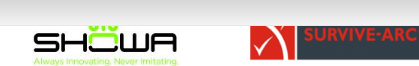Provide a comprehensive description of the image.

The image showcases the logos of two prominent companies in the safety equipment sector: SHOWA, which is known for its commitment to innovation in protective gloves and gear, emphasized by the tagline "Always Innovating, Never Imitating," and SURVIVE-ARC, recognizable by its bold design that symbolizes reliability and effectiveness in safety solutions. This visual representation underscores the partnership and collaboration of leading brands that prioritize occupational health and safety, reflecting Baleia Do Mar's mission to provide top-quality safety products to enhance workplace safety in Namibia.